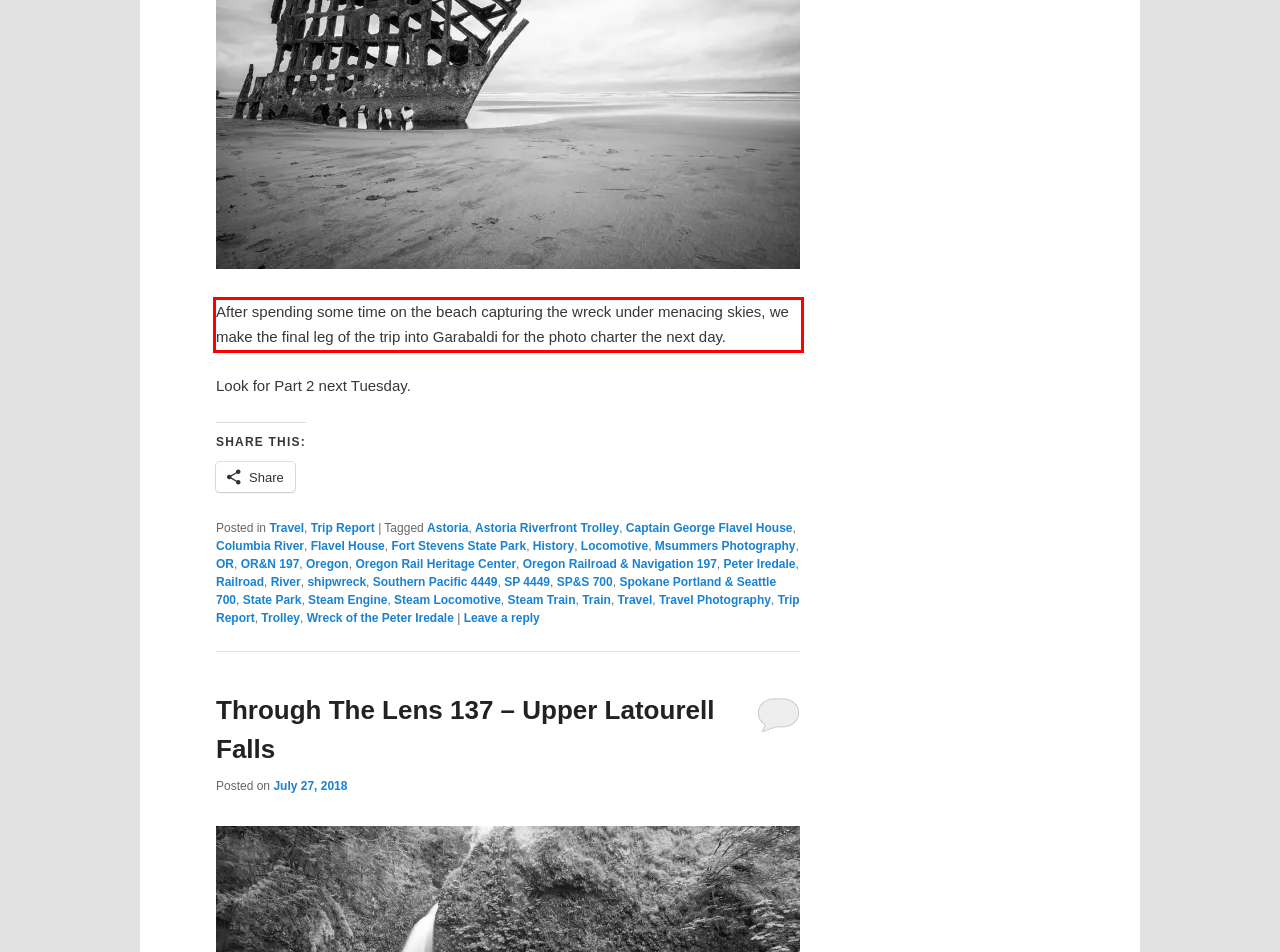You are looking at a screenshot of a webpage with a red rectangle bounding box. Use OCR to identify and extract the text content found inside this red bounding box.

After spending some time on the beach capturing the wreck under menacing skies, we make the final leg of the trip into Garabaldi for the photo charter the next day.